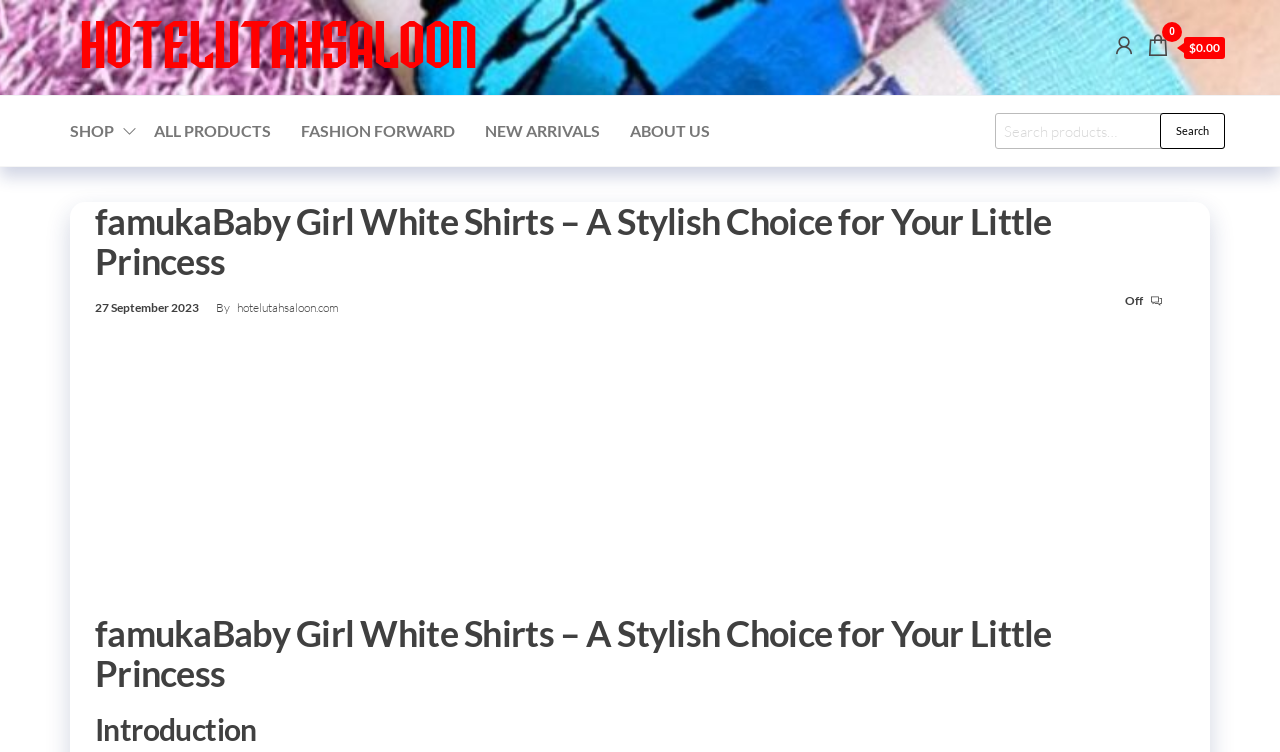Describe the webpage meticulously, covering all significant aspects.

The webpage is about famukaBaby Girl White Shirts, a trendy and comfortable clothing option for toddlers. At the top left corner, there is a logo of HOTELUTAHSALOON, which is also a clickable link. Next to the logo, there is a welcome message "Welcome to HOTELUTAHSALOON". 

On the top right corner, there are several links, including a shopping cart icon with a price of $0.00, a search icon, and a menu with options like "SHOP", "ALL PRODUCTS", "FASHION FORWARD", "NEW ARRIVALS", and "ABOUT US". 

Below the top navigation bar, there is a main heading "famukaBaby Girl White Shirts – A Stylish Choice for Your Little Princess" in a large font size. Underneath the heading, there is a date "27 September 2023" and an author credit "By hotelutahsaloon.com". 

On the right side of the page, there is a search bar with a label "Search for:" and a search button. 

The main content of the page is divided into sections, with headings like "Introduction". There are no images of the shirts on this page, but there is a mention of the product features, including a doll collar and a cute bowknot design, as described in the meta description.